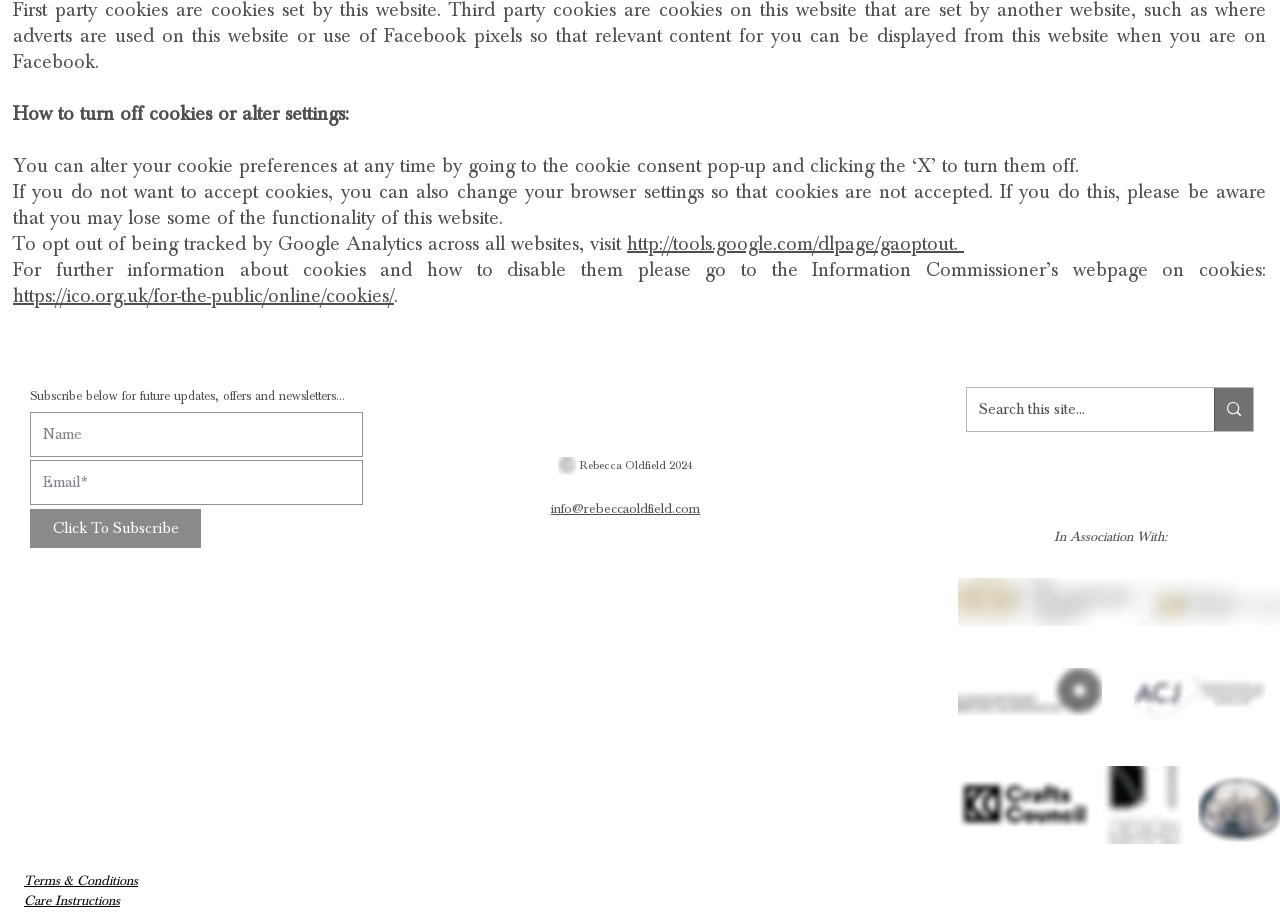What is the purpose of the textbox with the label 'Name'?
Based on the image, provide your answer in one word or phrase.

To input name for subscription